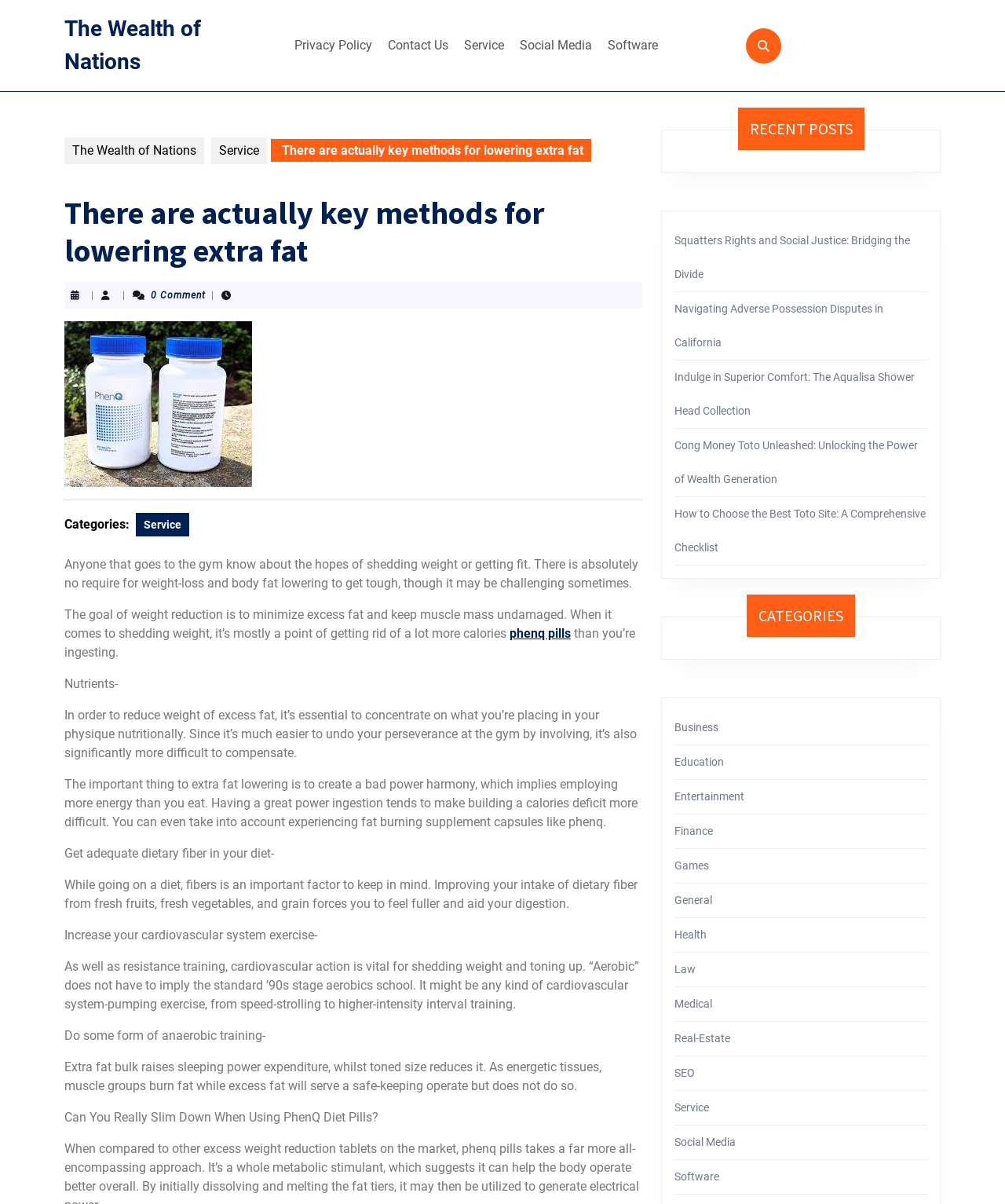What is the importance of dietary fiber in weight loss?
Based on the visual content, answer with a single word or a brief phrase.

It helps with digestion and feeling full